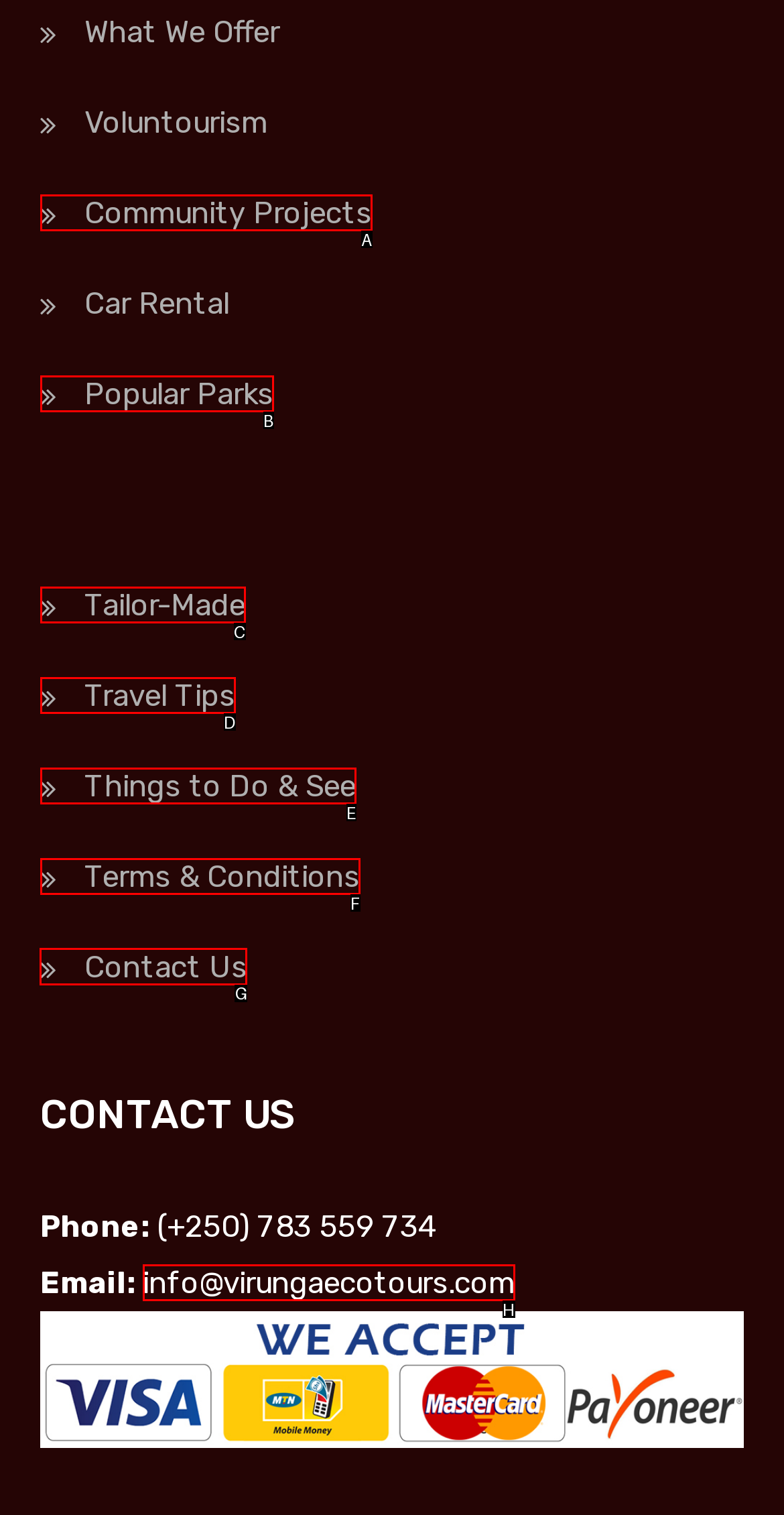Select the UI element that should be clicked to execute the following task: Contact Us
Provide the letter of the correct choice from the given options.

G